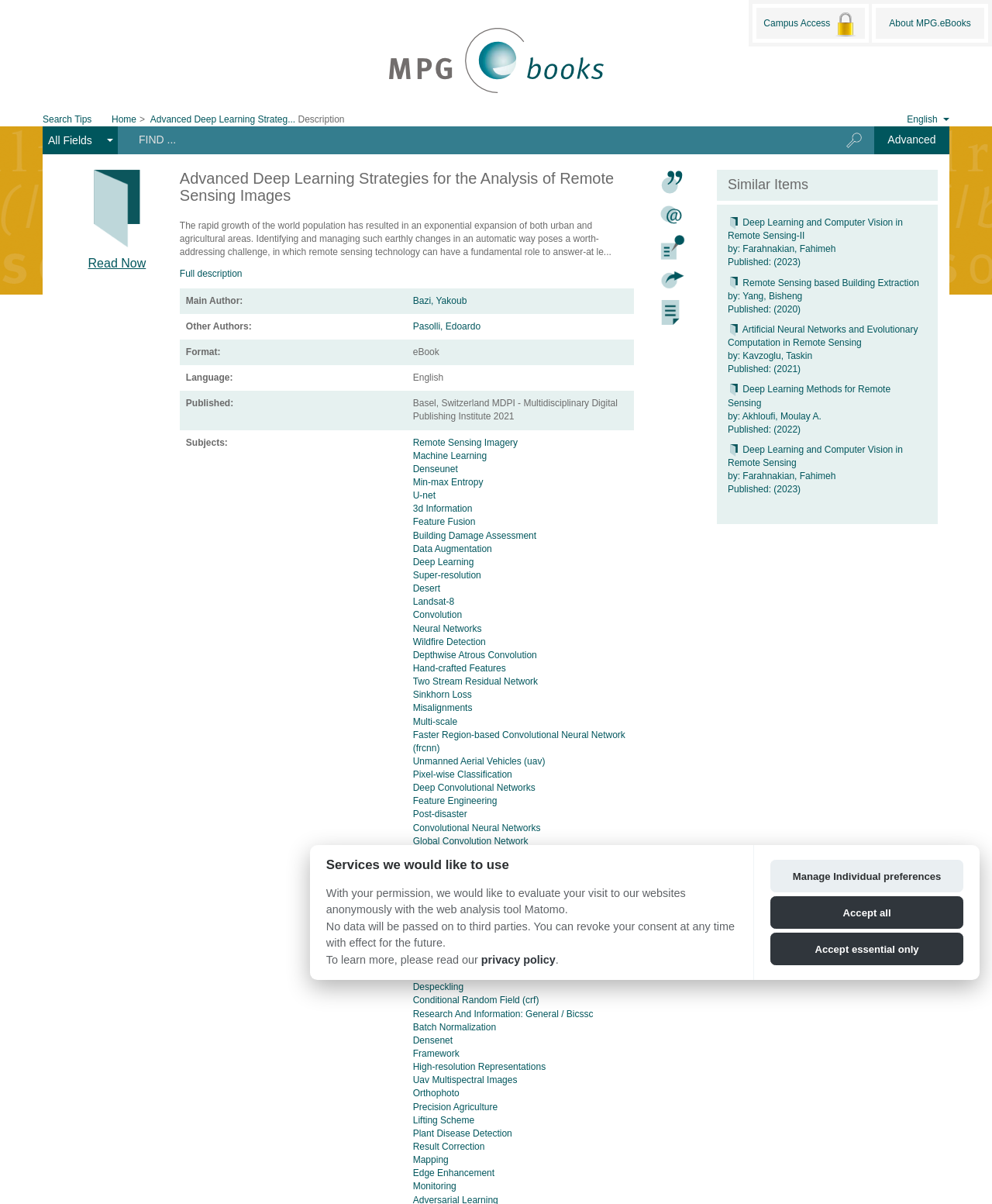What is the format of the eBook?
Analyze the screenshot and provide a detailed answer to the question.

I found the format of the eBook by looking at the rowheader element with the text 'Format:' and the corresponding gridcell element with the text 'eBook'.